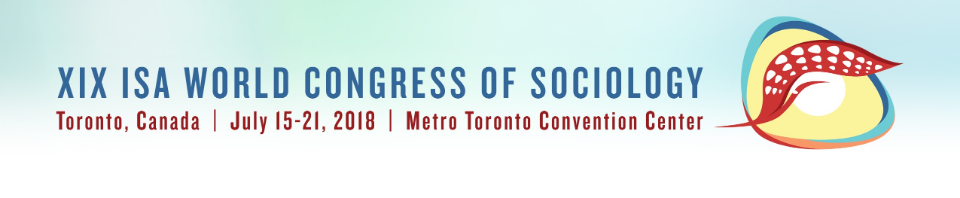What is the name of the venue for the XIX ISA World Congress of Sociology?
Use the information from the image to give a detailed answer to the question.

The venue of the event is mentioned in the banner, which specifies 'Metro Toronto Convention Center' as the location where the congress will be held, providing the exact name of the venue.